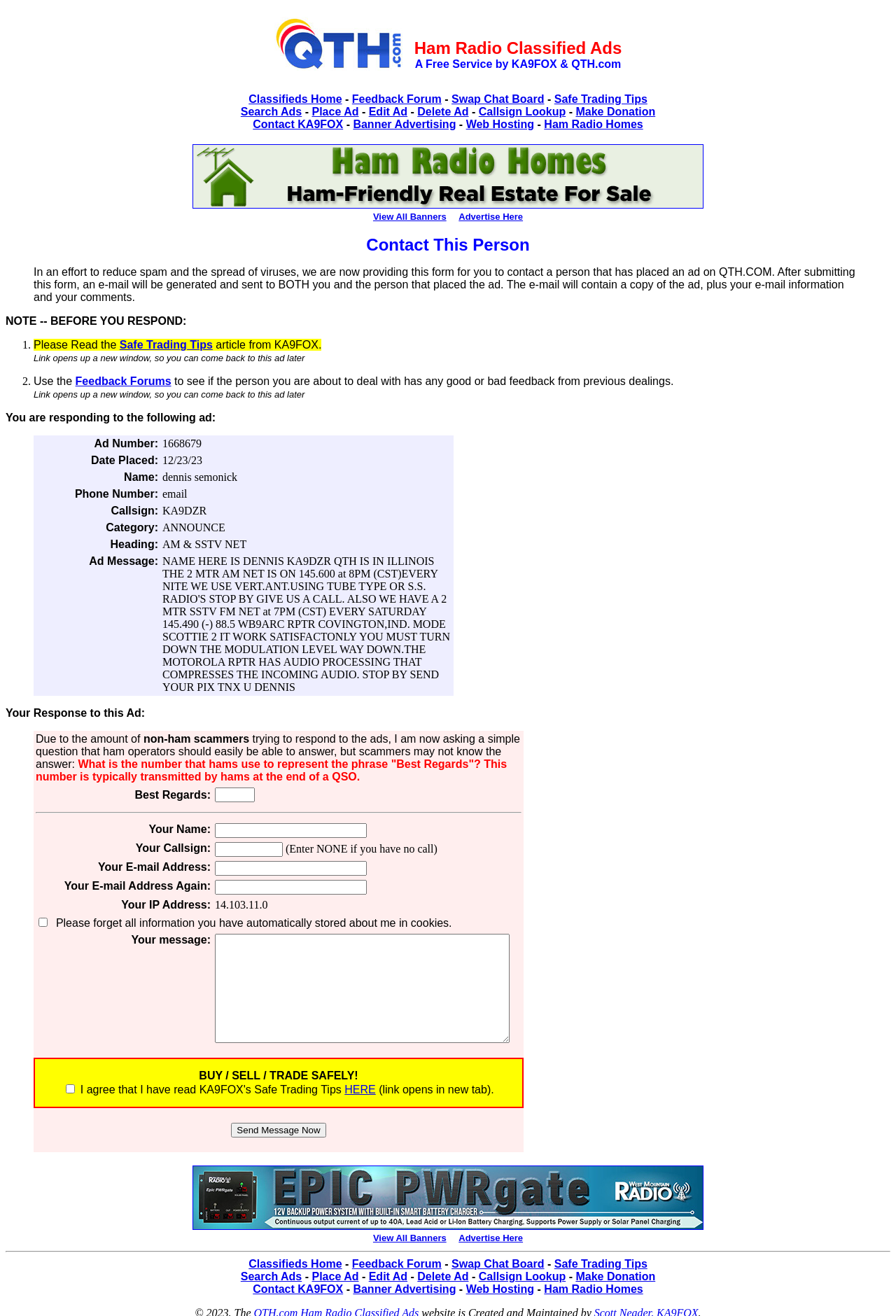Carefully observe the image and respond to the question with a detailed answer:
What is the topic of the 2 meter AM net mentioned in the ad?

I found the answer by reading the ad message, which mentions a 2 meter AM net, but does not specify a particular topic.